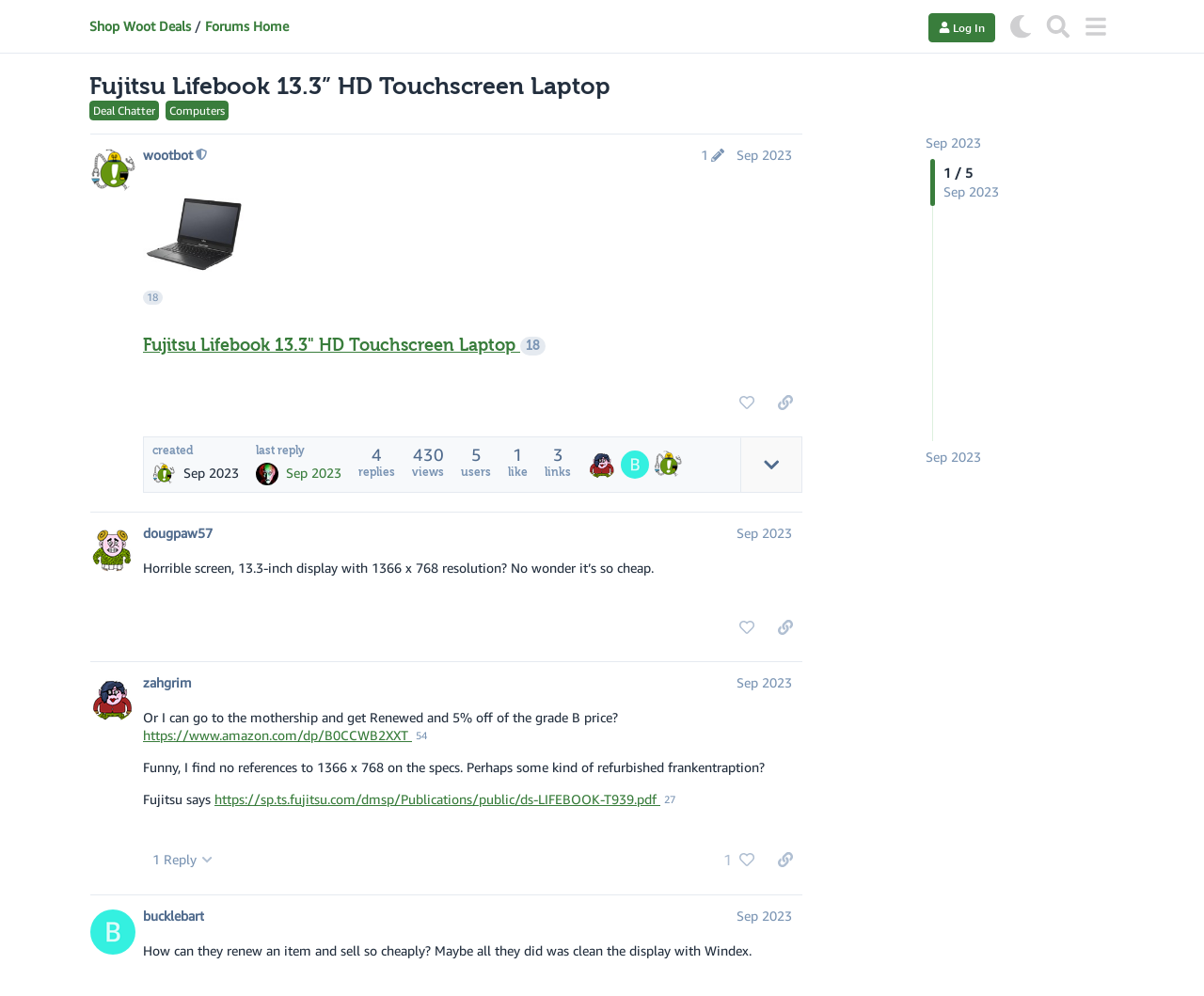Based on the element description Log In, identify the bounding box coordinates for the UI element. The coordinates should be in the format (top-left x, top-left y, bottom-right x, bottom-right y) and within the 0 to 1 range.

[0.771, 0.013, 0.827, 0.042]